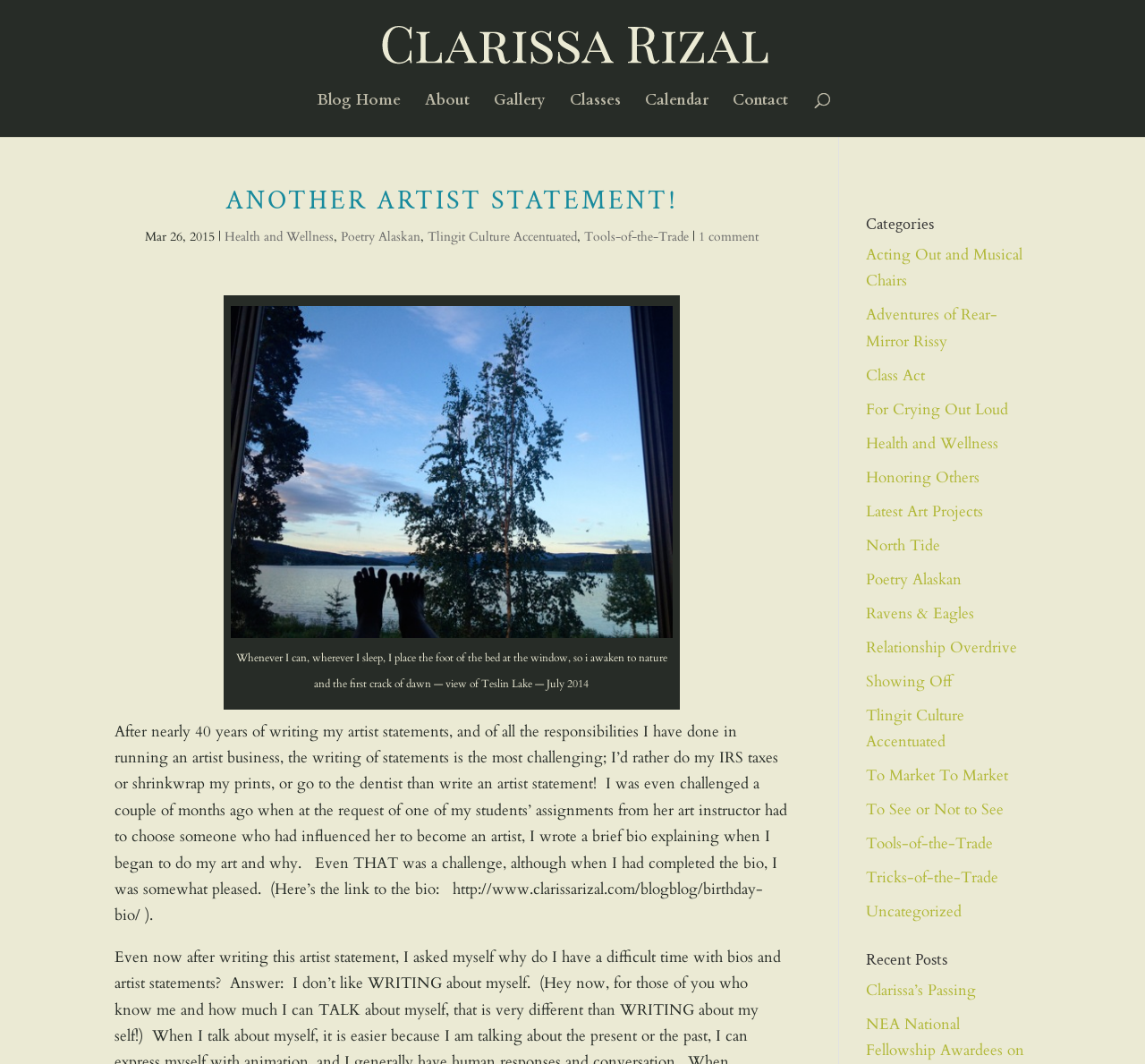Give a comprehensive overview of the webpage, including key elements.

This webpage is a blog post titled "Another Artist Statement!" by Clarissa Rizal. At the top, there is a navigation menu with links to "Blog Home", "About", "Gallery", "Classes", "Calendar", and "Contact". Below the navigation menu, there is a large heading with the title of the blog post.

On the left side of the page, there is a section with a heading "ANOTHER ARTIST STATEMENT!" followed by a date "Mar 26, 2015" and a series of links to categories such as "Health and Wellness", "Poetry Alaskan", and "Tlingit Culture Accentuated". There is also a link to a comment section with the text "1 comment".

Below this section, there is a large block of text that appears to be the main content of the blog post. The text discusses the challenges of writing artist statements and shares a brief bio that the author wrote for a student's assignment.

On the right side of the page, there is a section with a heading "Categories" followed by a list of links to various categories such as "Acting Out and Musical Chairs", "Adventures of Rear-Mirror Rissy", and "Uncategorized". Below this section, there is another heading "Recent Posts" followed by a link to a recent post titled "Clarissa’s Passing".

There is also an image on the page, located below the main content section, with a caption that describes a view of Teslin Lake from a window. The image is accompanied by a link to a related blog post titled "FootOfBedWindow".